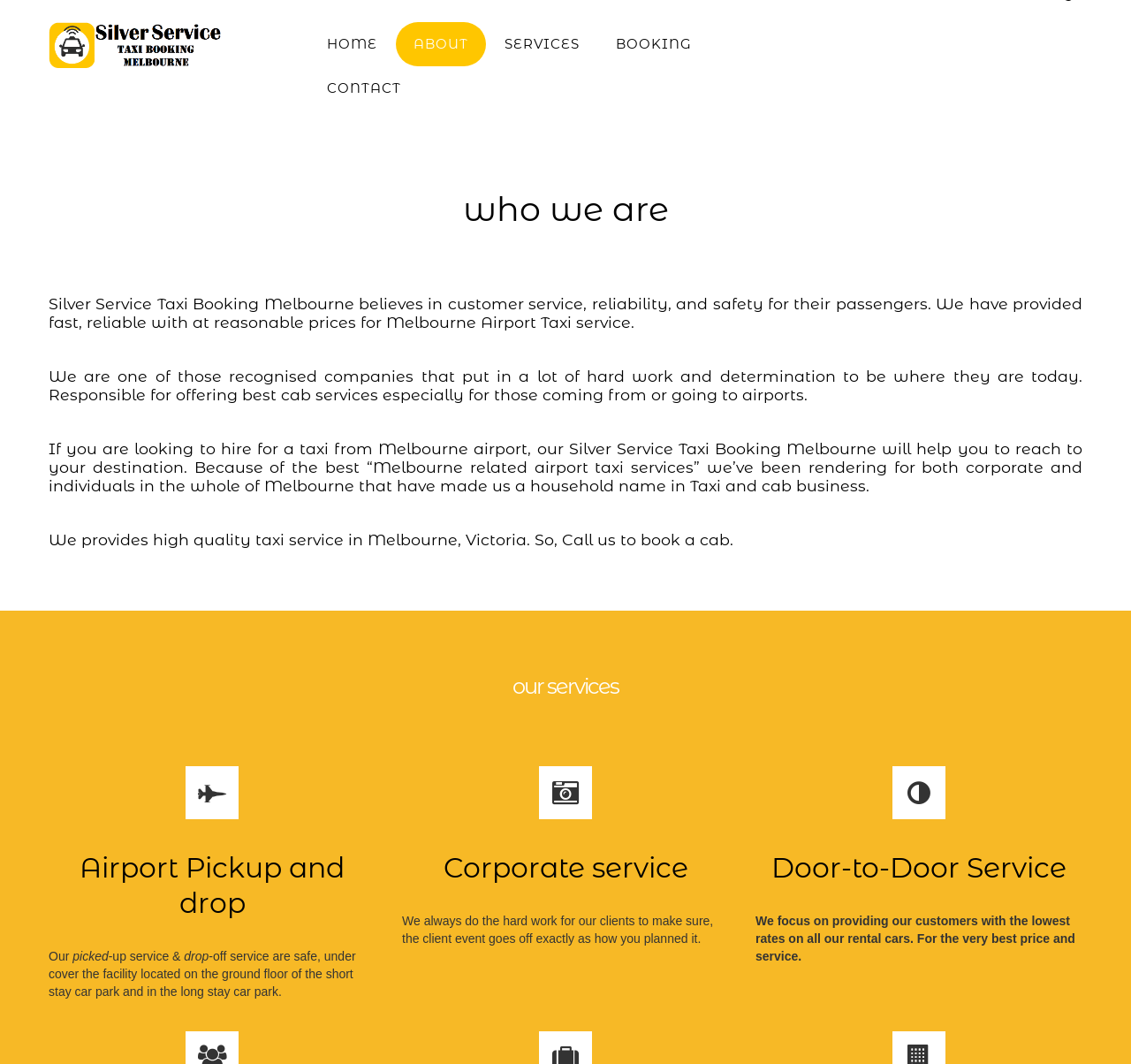Answer the question below using just one word or a short phrase: 
What is the company's goal for its clients?

To make sure the client event goes off as planned